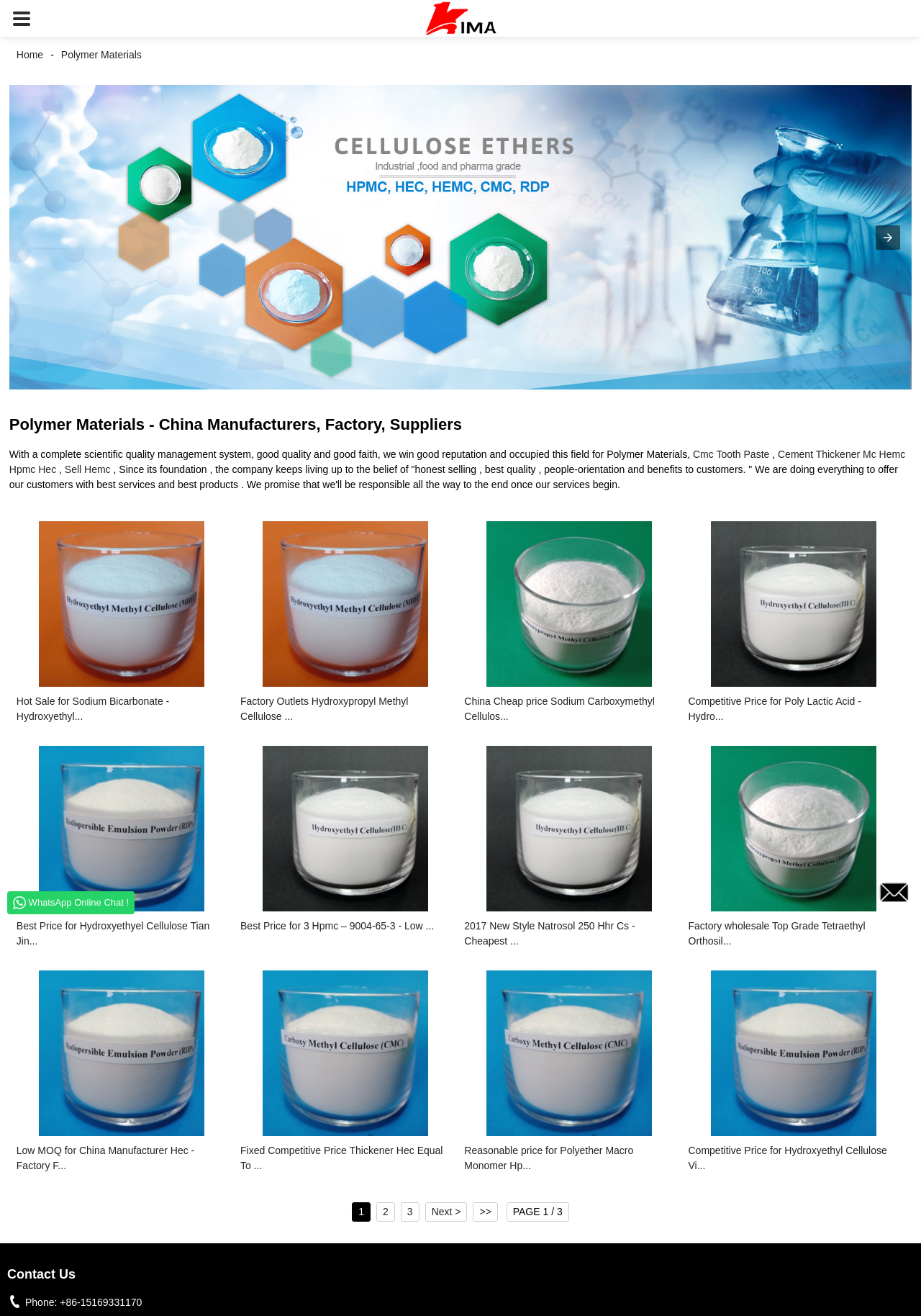Determine the bounding box coordinates for the region that must be clicked to execute the following instruction: "Click the 'Cmc Tooth Paste' link".

[0.752, 0.341, 0.835, 0.35]